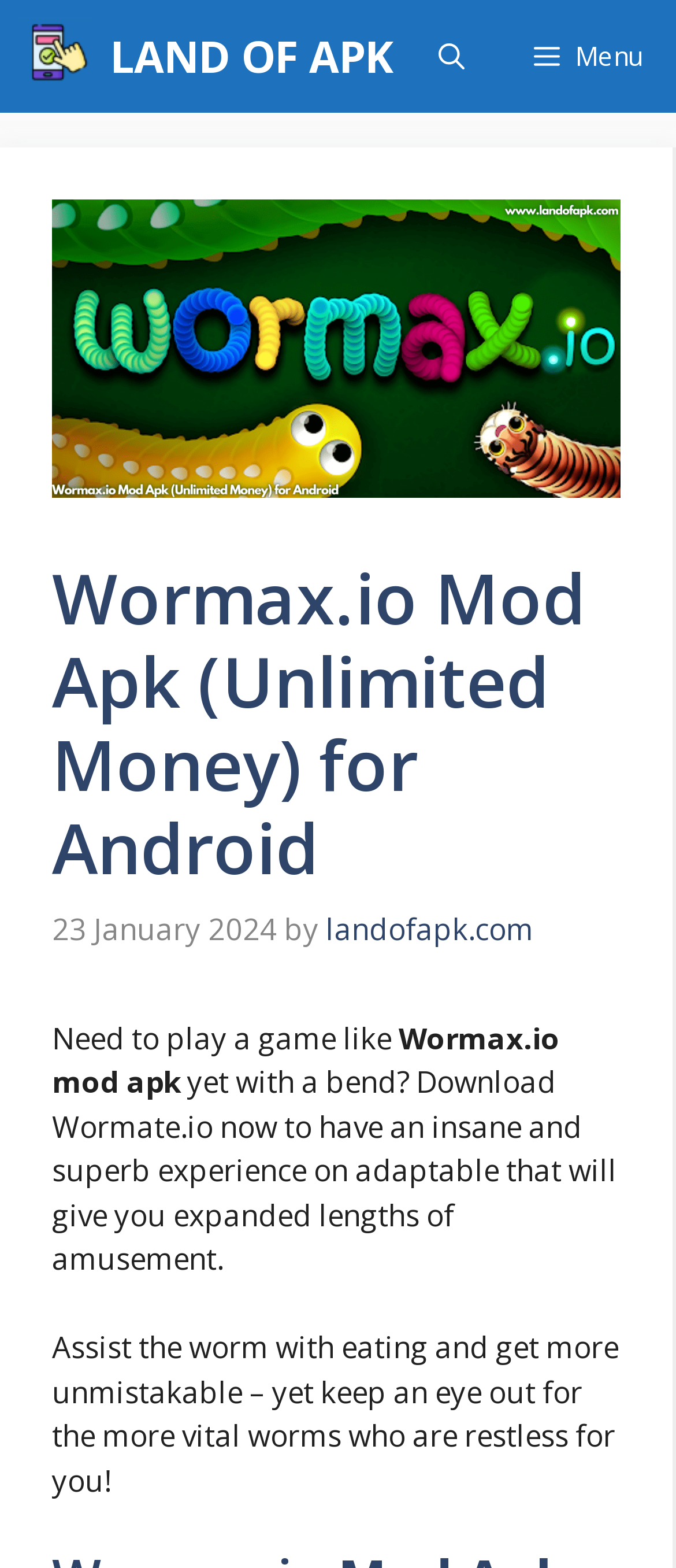What is the website's domain name?
Please give a detailed and elaborate answer to the question based on the image.

I obtained the answer by looking at the link element in the header section, which points to 'landofapk.com'.